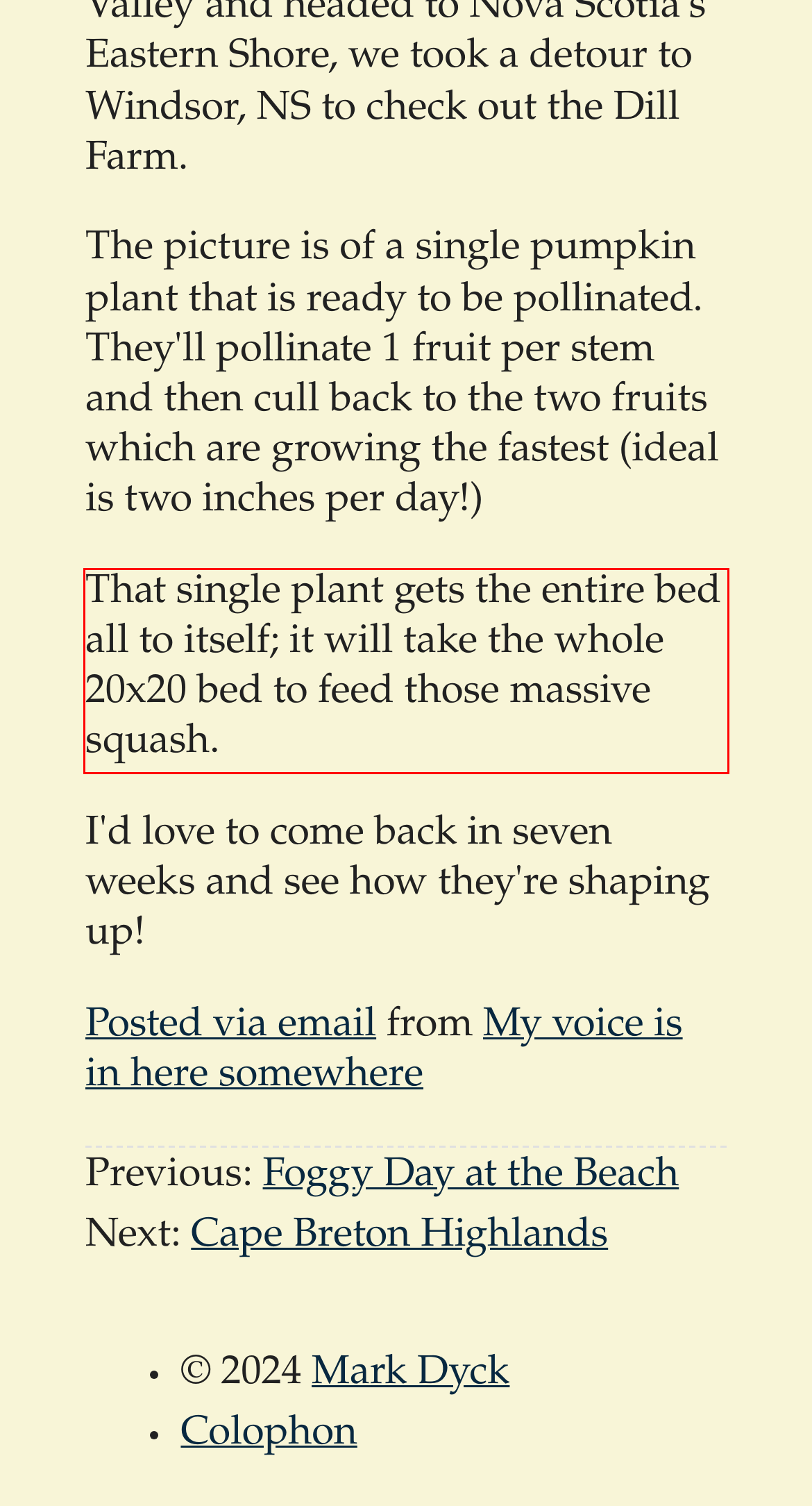Please recognize and transcribe the text located inside the red bounding box in the webpage image.

That single plant gets the entire bed all to itself; it will take the whole 20x20 bed to feed those massive squash.